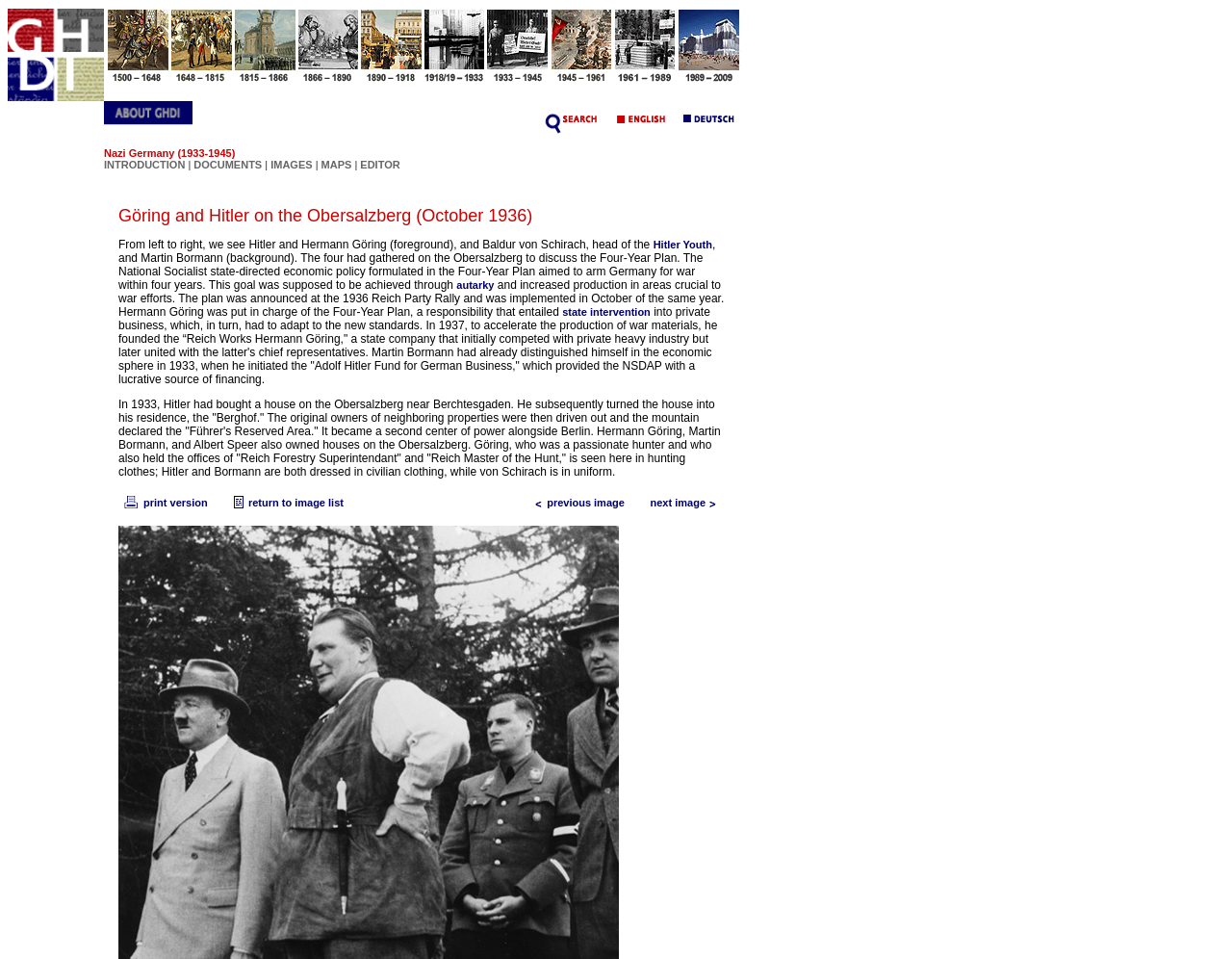Answer this question in one word or a short phrase: What are the main sections of the webpage?

INTRODUCTION, DOCUMENTS, IMAGES, MAPS, EDITOR